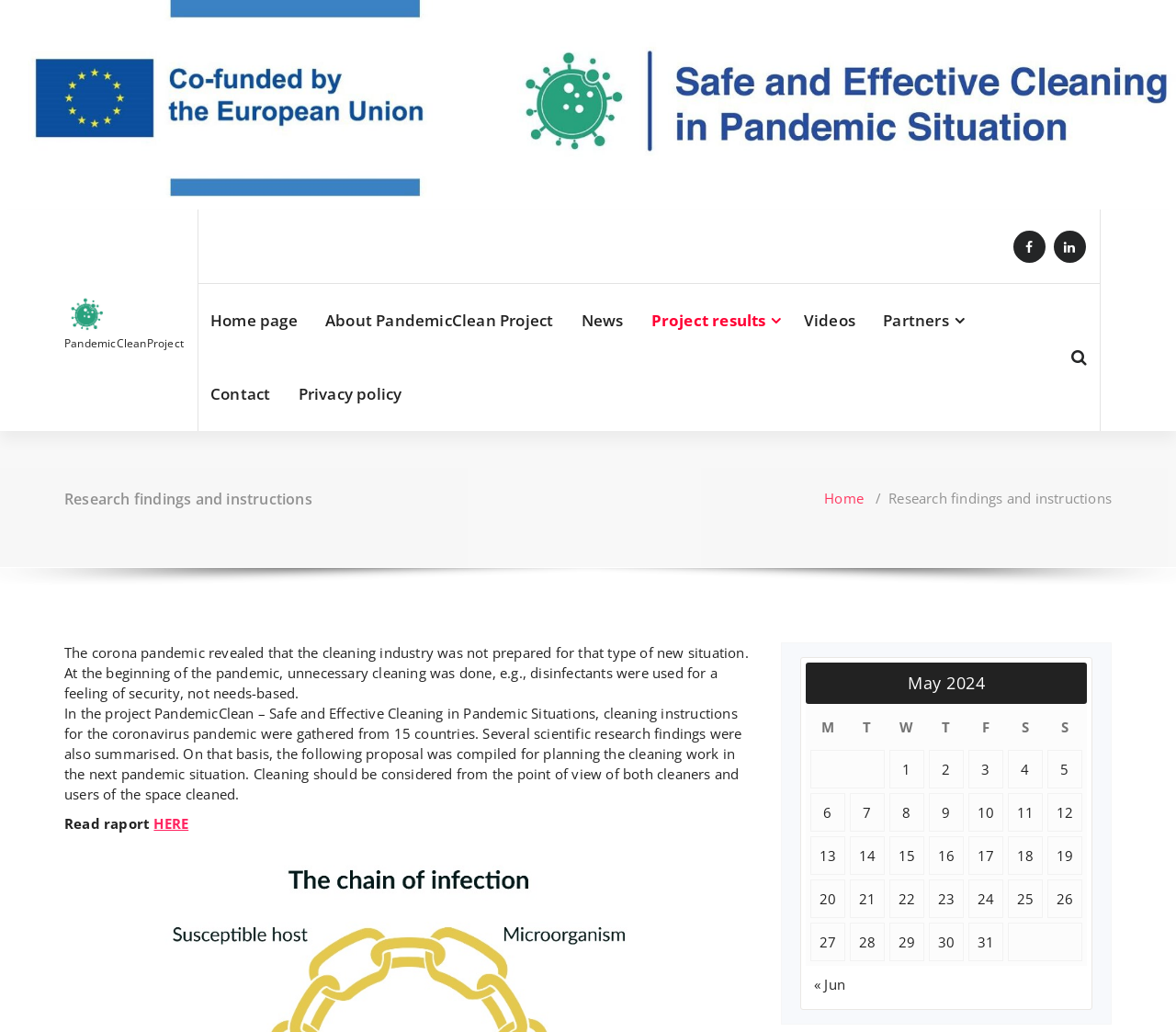Respond to the question below with a concise word or phrase:
What is the purpose of the project?

To provide cleaning instructions for pandemic situations